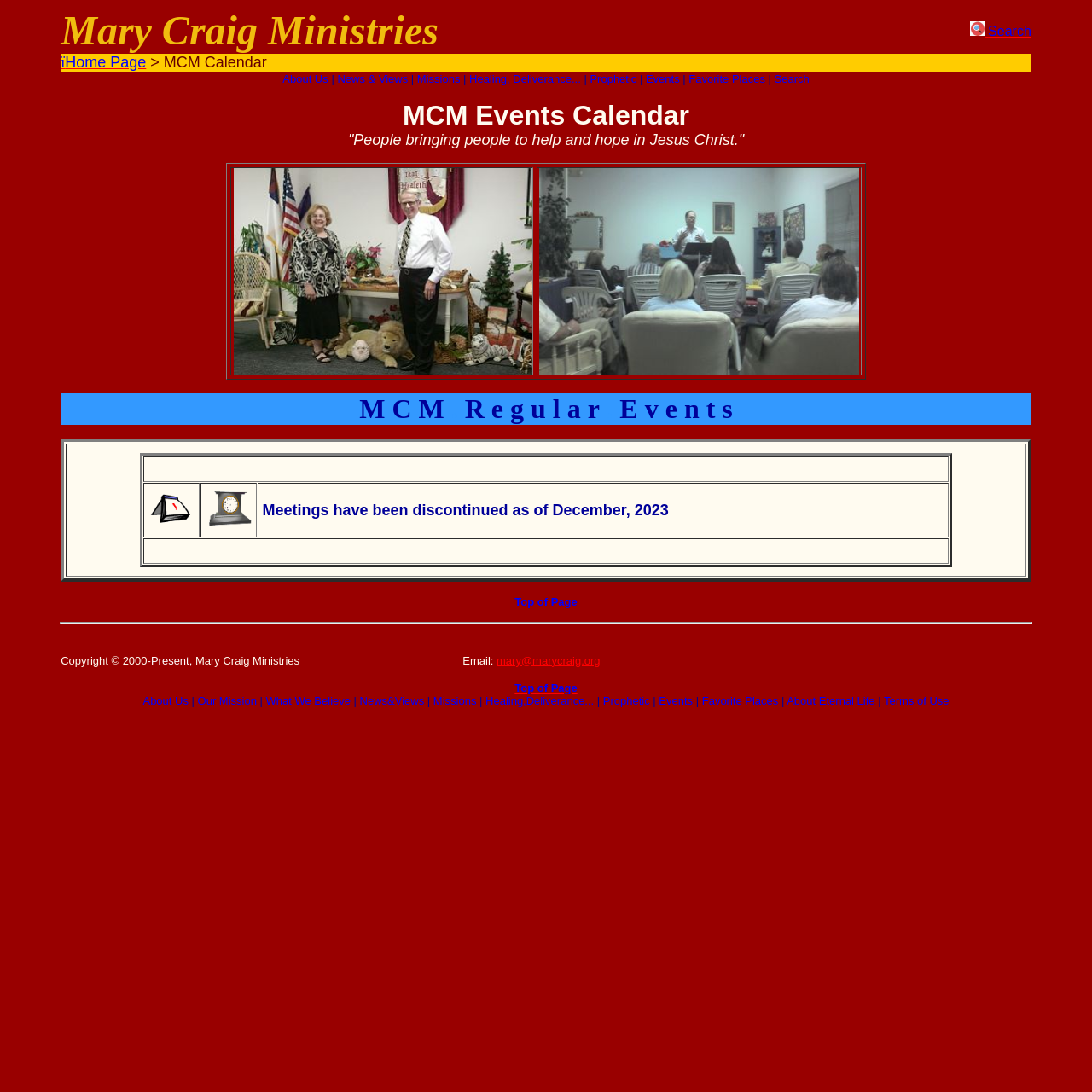What is the copyright information of the ministry?
Please give a detailed and elaborate answer to the question.

The copyright information can be found at the bottom of the webpage, in the layout table, where it is written as 'Copyright 2000-Present, Mary Craig Ministries'.